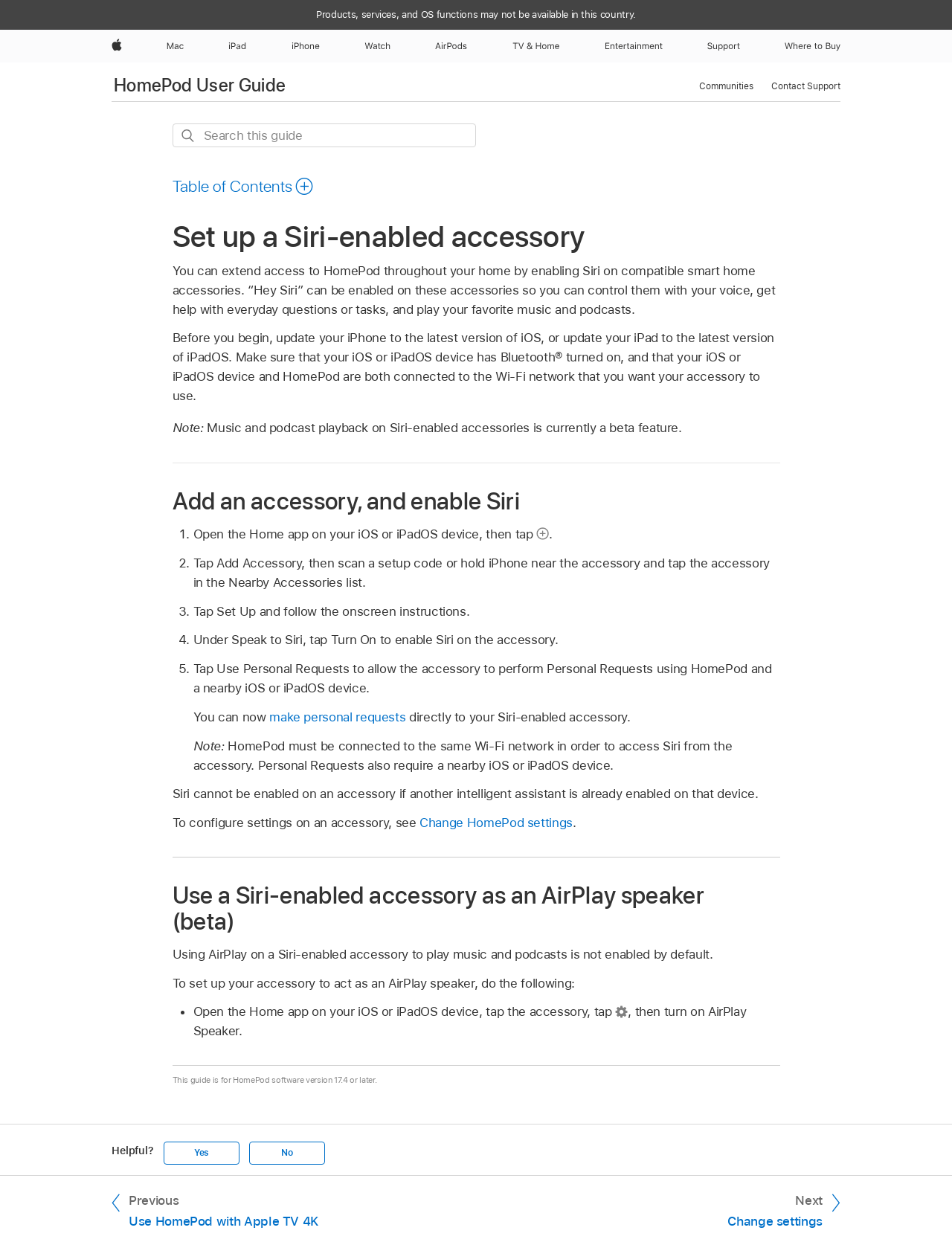Please identify the bounding box coordinates of the element that needs to be clicked to perform the following instruction: "Click make personal requests".

[0.283, 0.571, 0.426, 0.583]